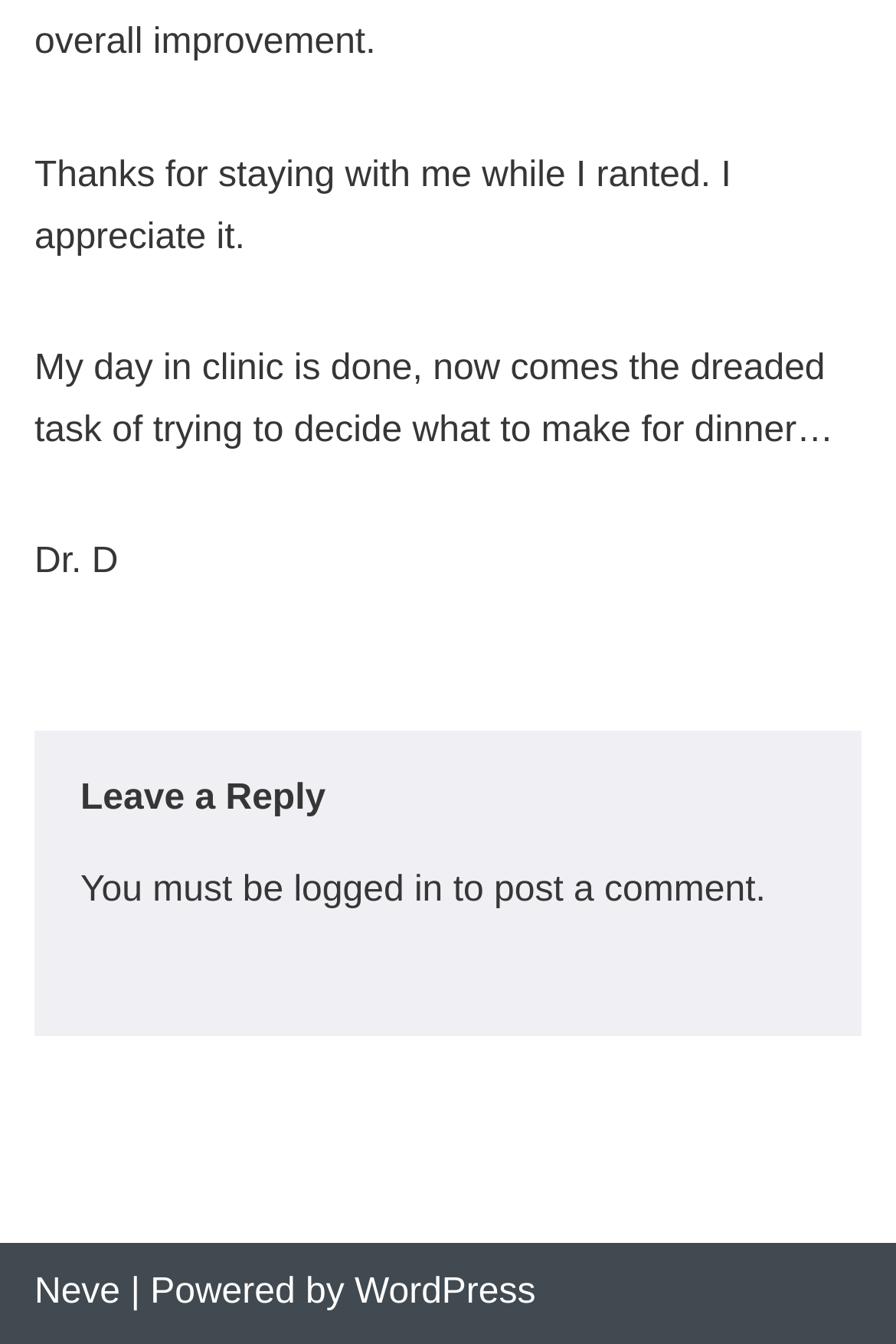Answer the question with a brief word or phrase:
What is the name of the blogger?

Neve